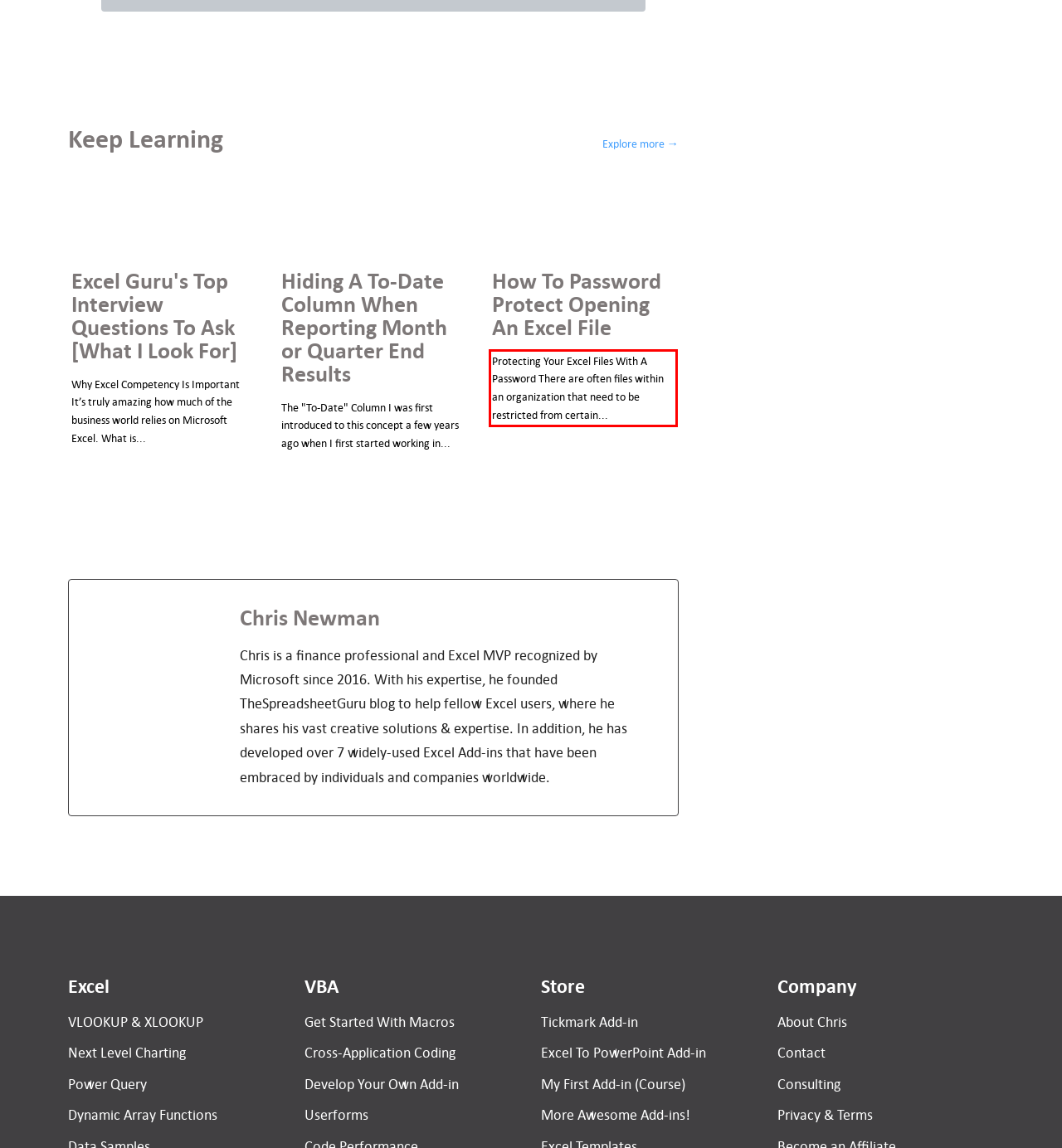In the given screenshot, locate the red bounding box and extract the text content from within it.

Protecting Your Excel Files With A Password There are often files within an organization that need to be restricted from certain...